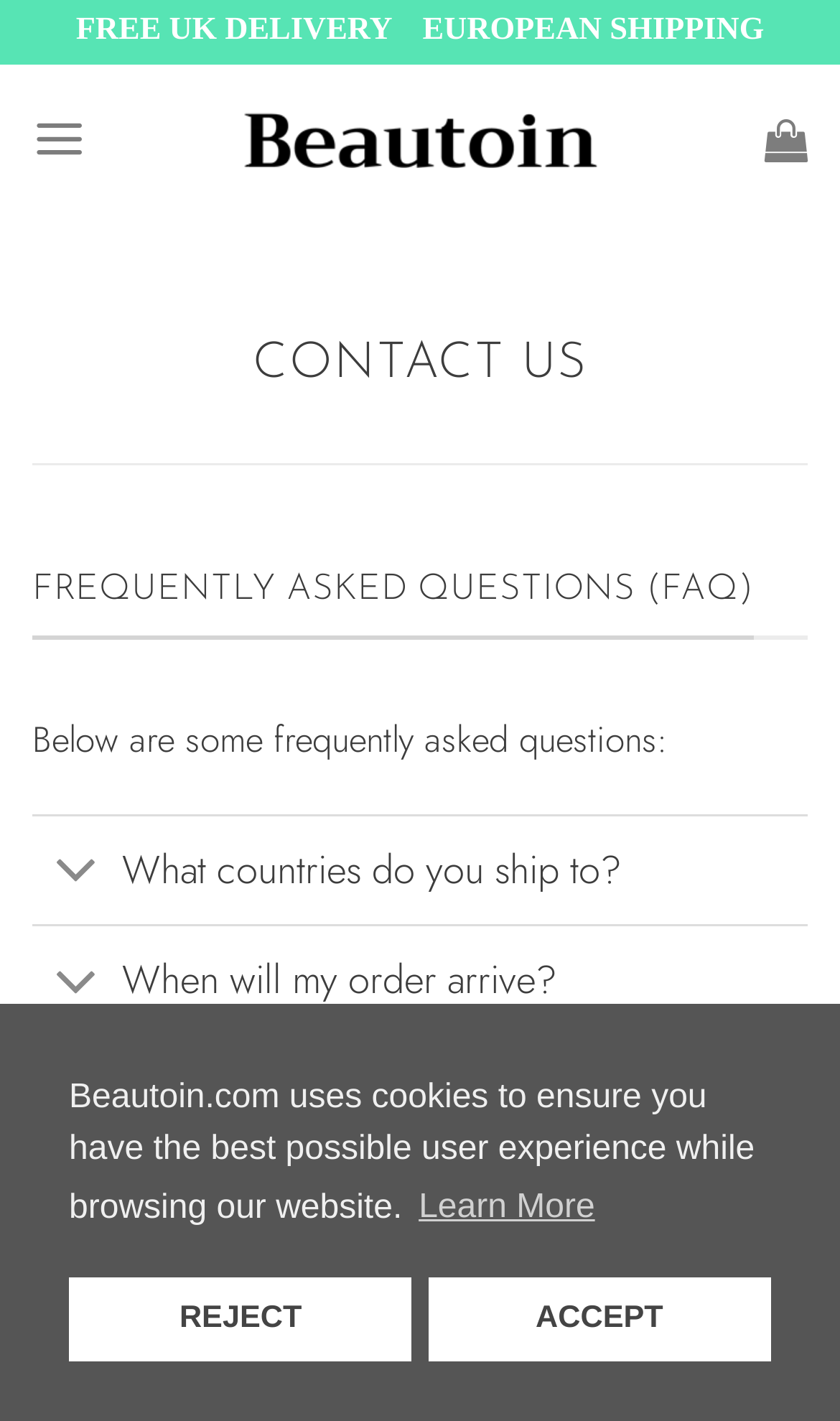Locate the bounding box of the user interface element based on this description: "Great Personalities".

None